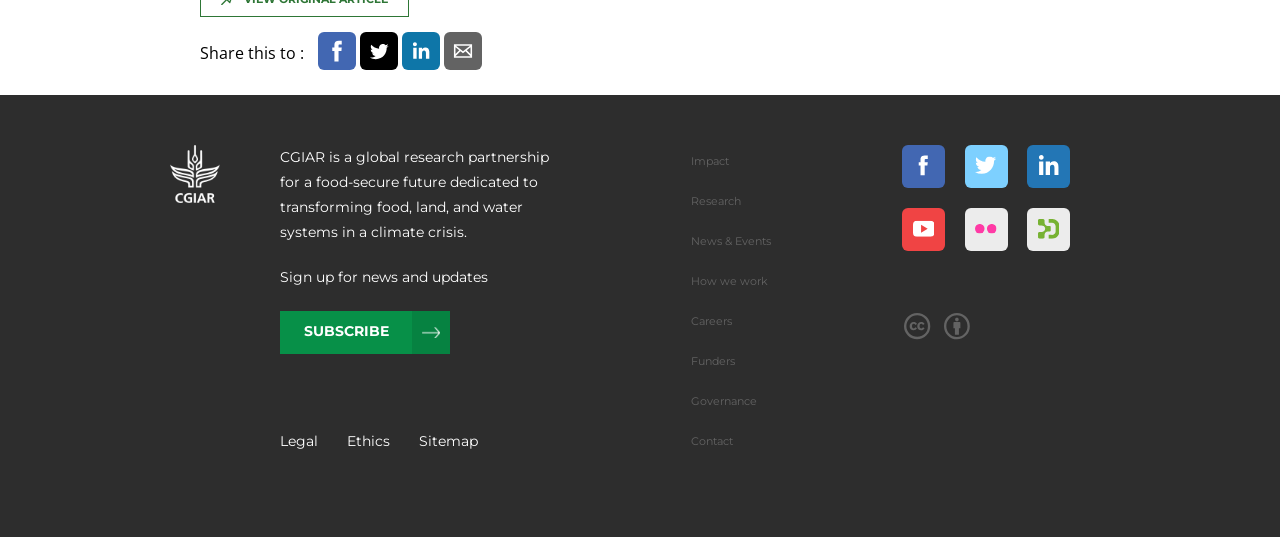Provide the bounding box coordinates, formatted as (top-left x, top-left y, bottom-right x, bottom-right y), with all values being floating point numbers between 0 and 1. Identify the bounding box of the UI element that matches the description: Website by Doepud

None